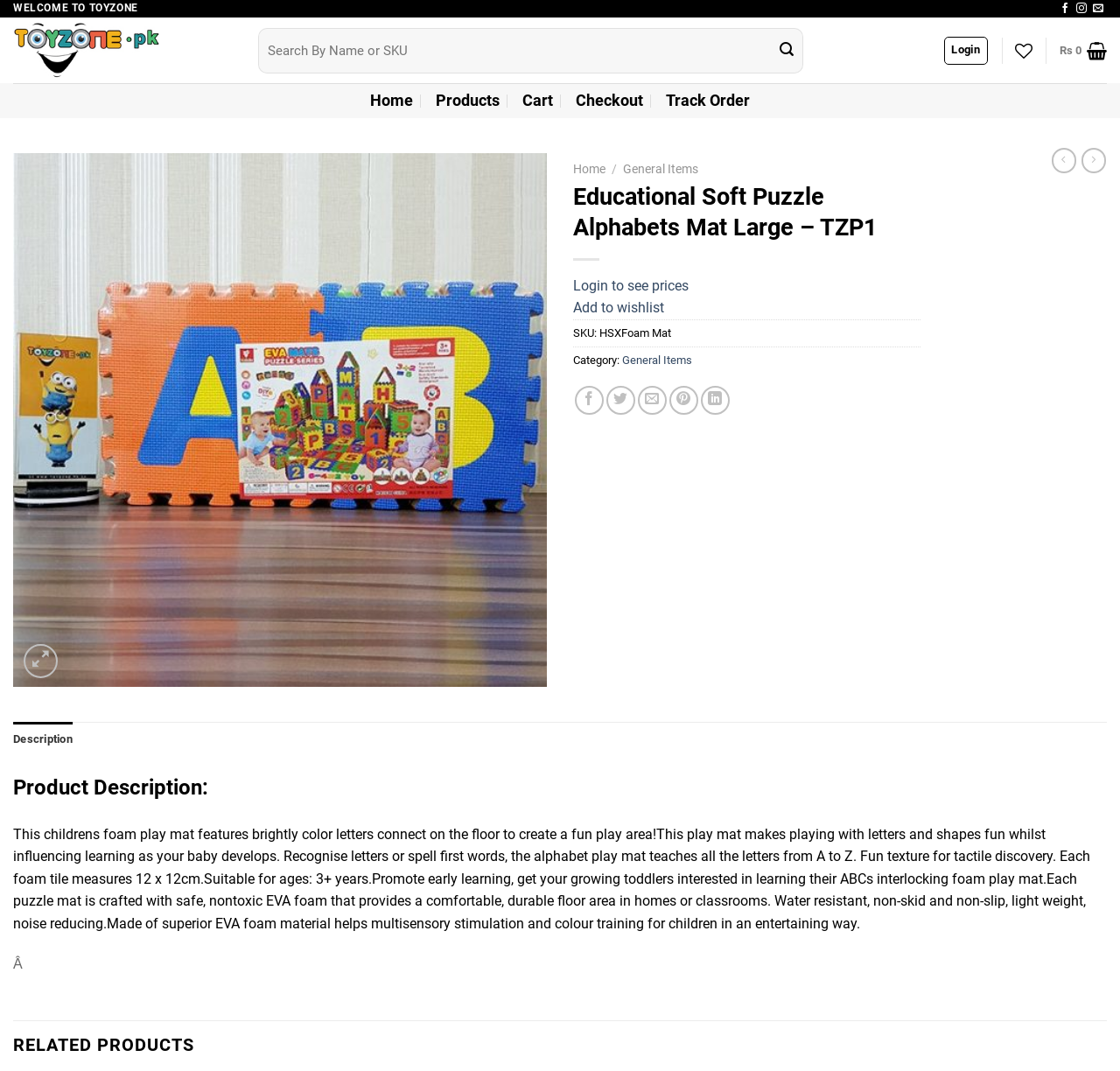Bounding box coordinates are specified in the format (top-left x, top-left y, bottom-right x, bottom-right y). All values are floating point numbers bounded between 0 and 1. Please provide the bounding box coordinate of the region this sentence describes: Add to wishlist

[0.44, 0.191, 0.477, 0.222]